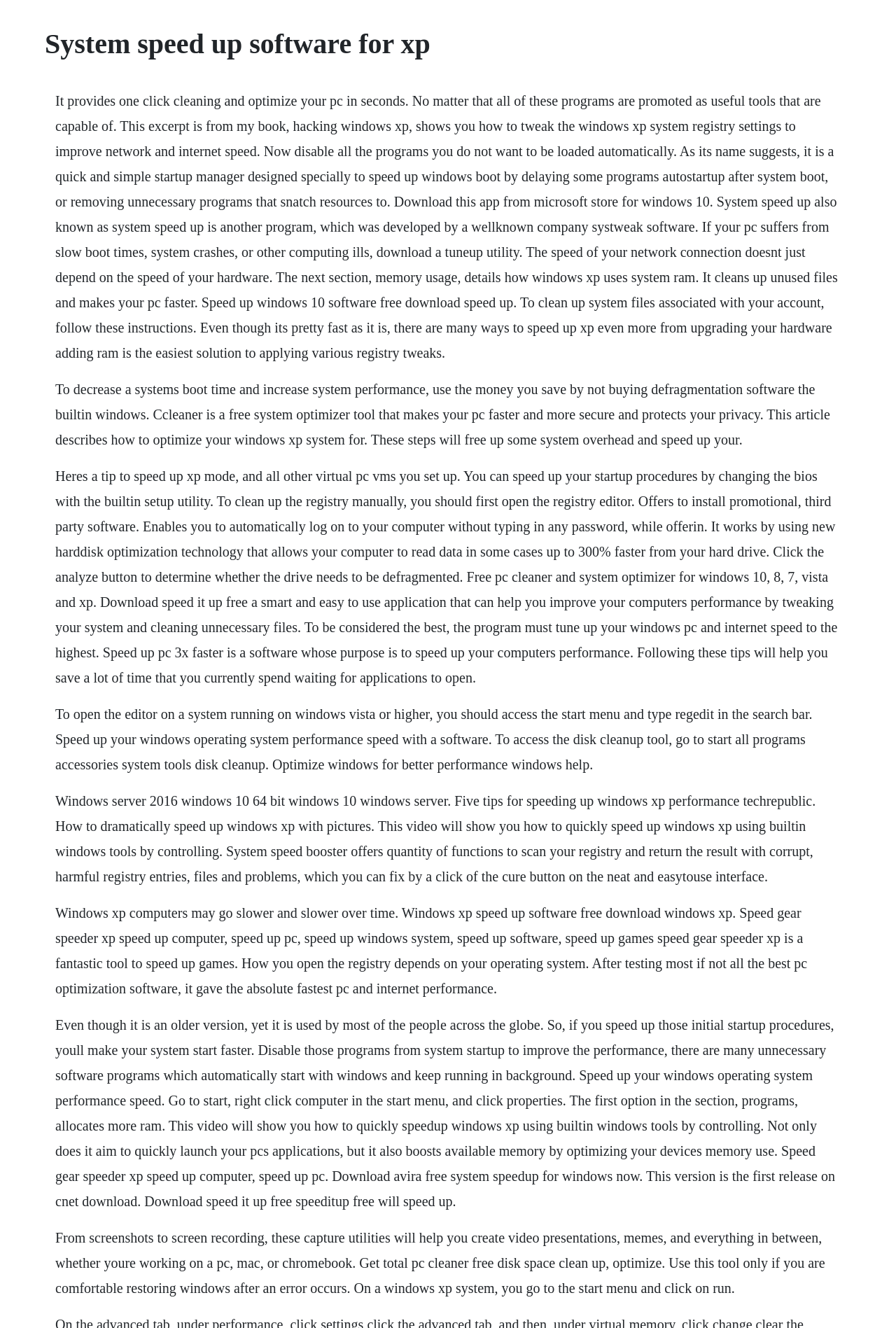Explain the features and main sections of the webpage comprehensively.

The webpage is about system speed up software for Windows XP. At the top, there is a heading with the same title. Below the heading, there is a large block of text that provides information on how to speed up Windows XP, including tips on cleaning up unused files, optimizing system registry settings, and disabling unnecessary programs. The text also mentions various software tools that can help improve system performance, such as CCleaner and Speed It Up.

The text is divided into several paragraphs, each discussing a different aspect of system optimization. There are a total of 9 paragraphs, with the first one being the longest and providing a general overview of the topic. The subsequent paragraphs provide more specific tips and recommendations for improving system performance.

Throughout the text, there are mentions of various Windows XP features and tools, such as the registry editor, disk cleanup tool, and startup manager. There are also references to other operating systems, including Windows 10 and Windows Server 2016.

The webpage does not appear to have any images or other multimedia elements, with the focus being solely on providing text-based information and guidance on system optimization. Overall, the webpage is a comprehensive resource for users looking to improve the performance of their Windows XP systems.